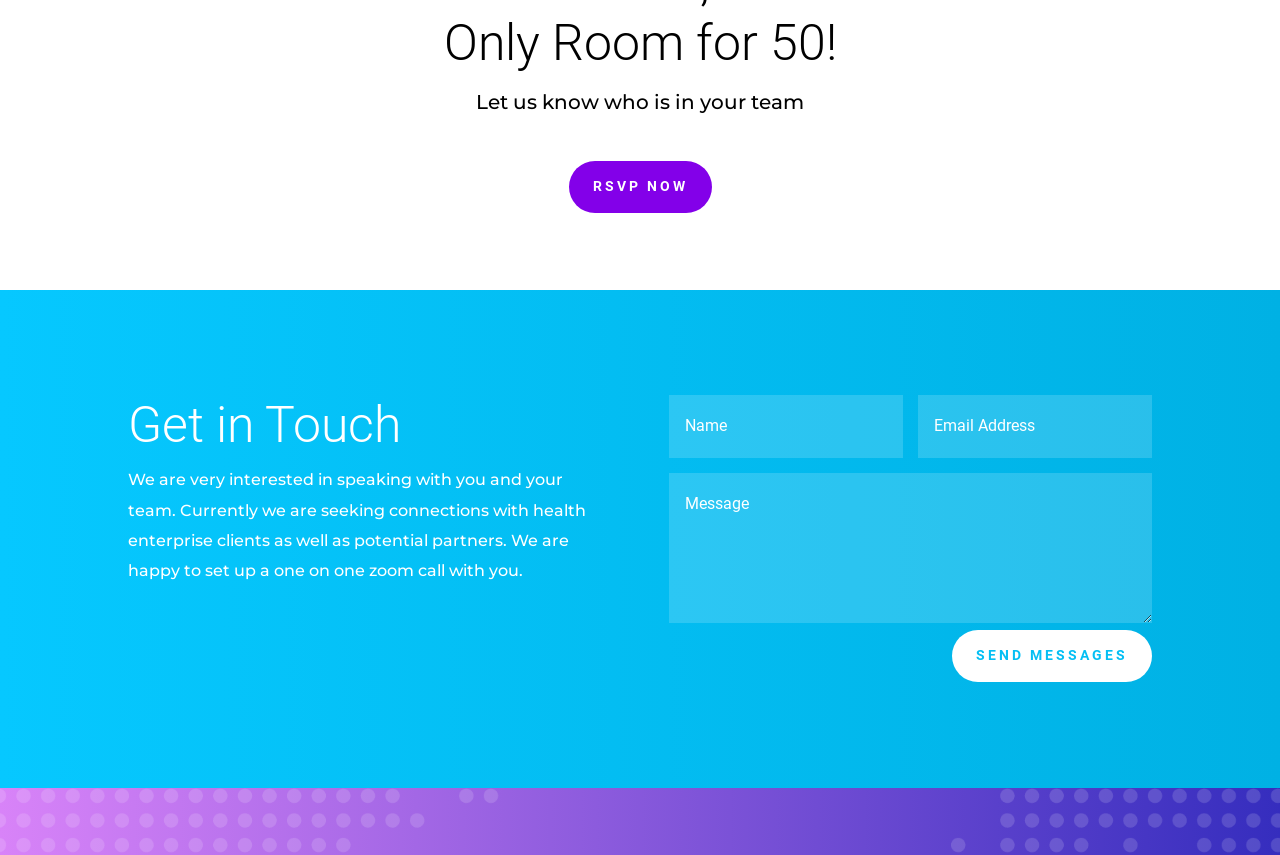Based on the element description: "Send Messages", identify the UI element and provide its bounding box coordinates. Use four float numbers between 0 and 1, [left, top, right, bottom].

[0.744, 0.737, 0.9, 0.798]